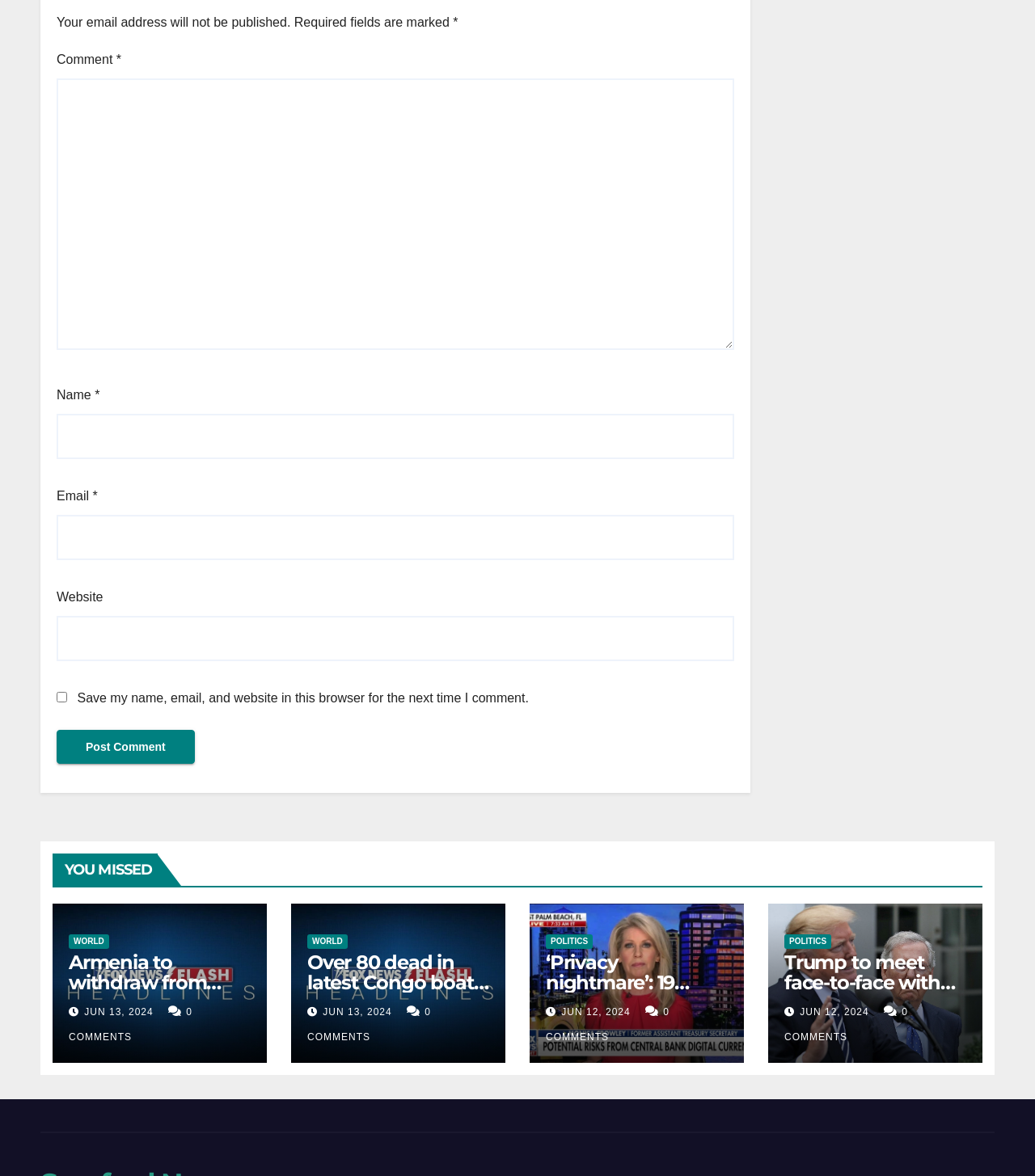Find the bounding box coordinates of the clickable area required to complete the following action: "Click the Armenia to withdraw from Moscow-dominated security alliance as tensions flare link".

[0.066, 0.808, 0.241, 0.914]